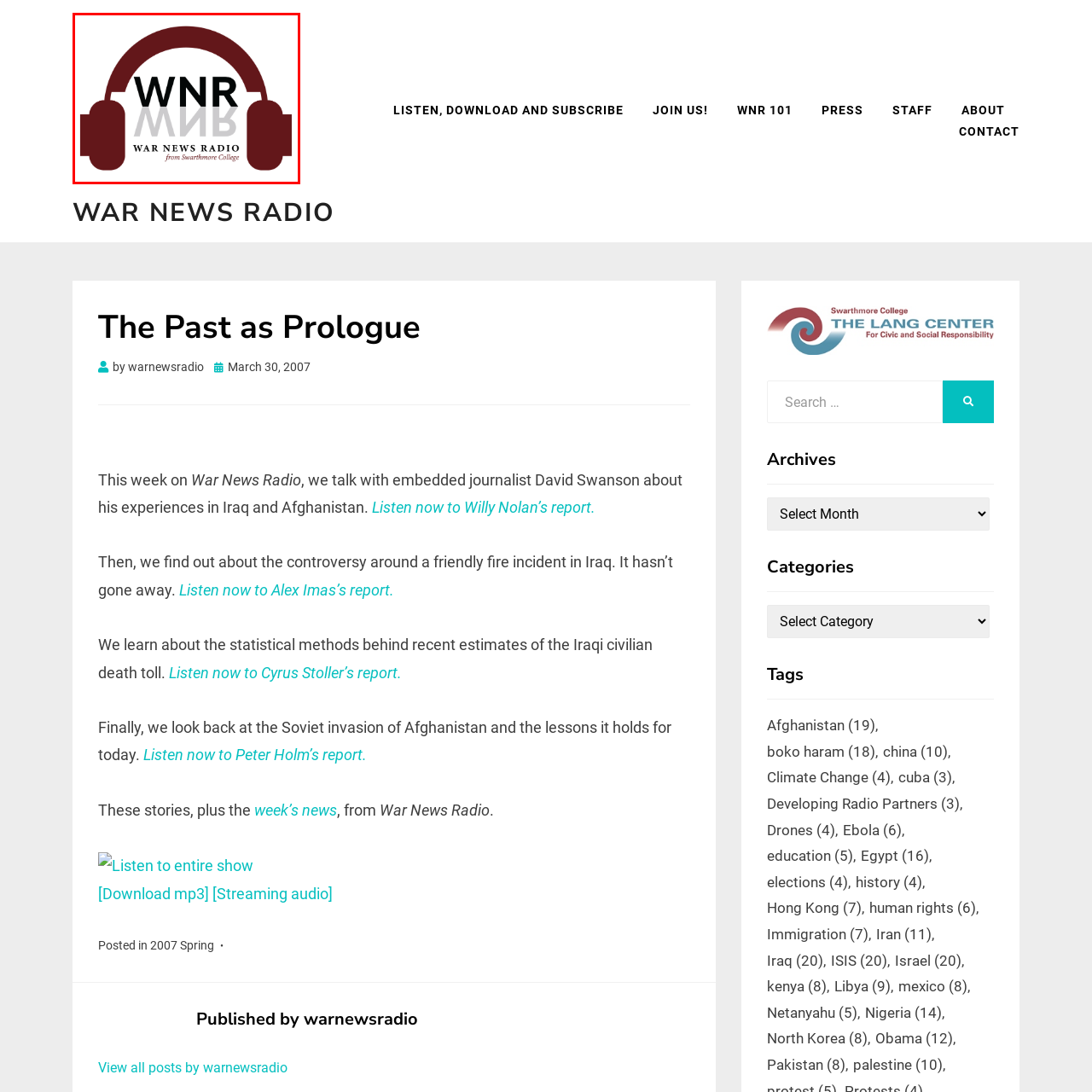Observe the image within the red boundary, Where is War News Radio from? Respond with a one-word or short phrase answer.

Swarthmore College